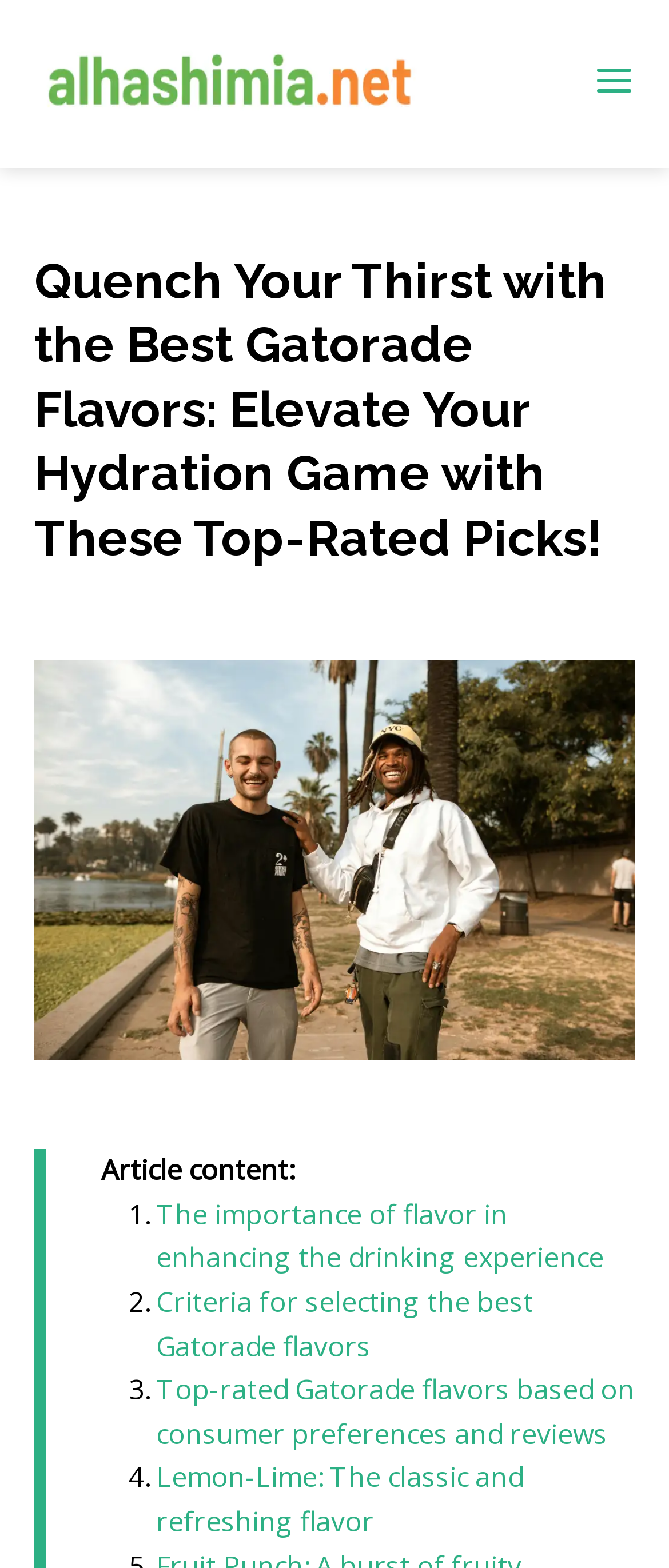What is the last link in the article?
Craft a detailed and extensive response to the question.

I looked at the article content section and found the last link, which is 'Lemon-Lime: The classic and refreshing flavor'.